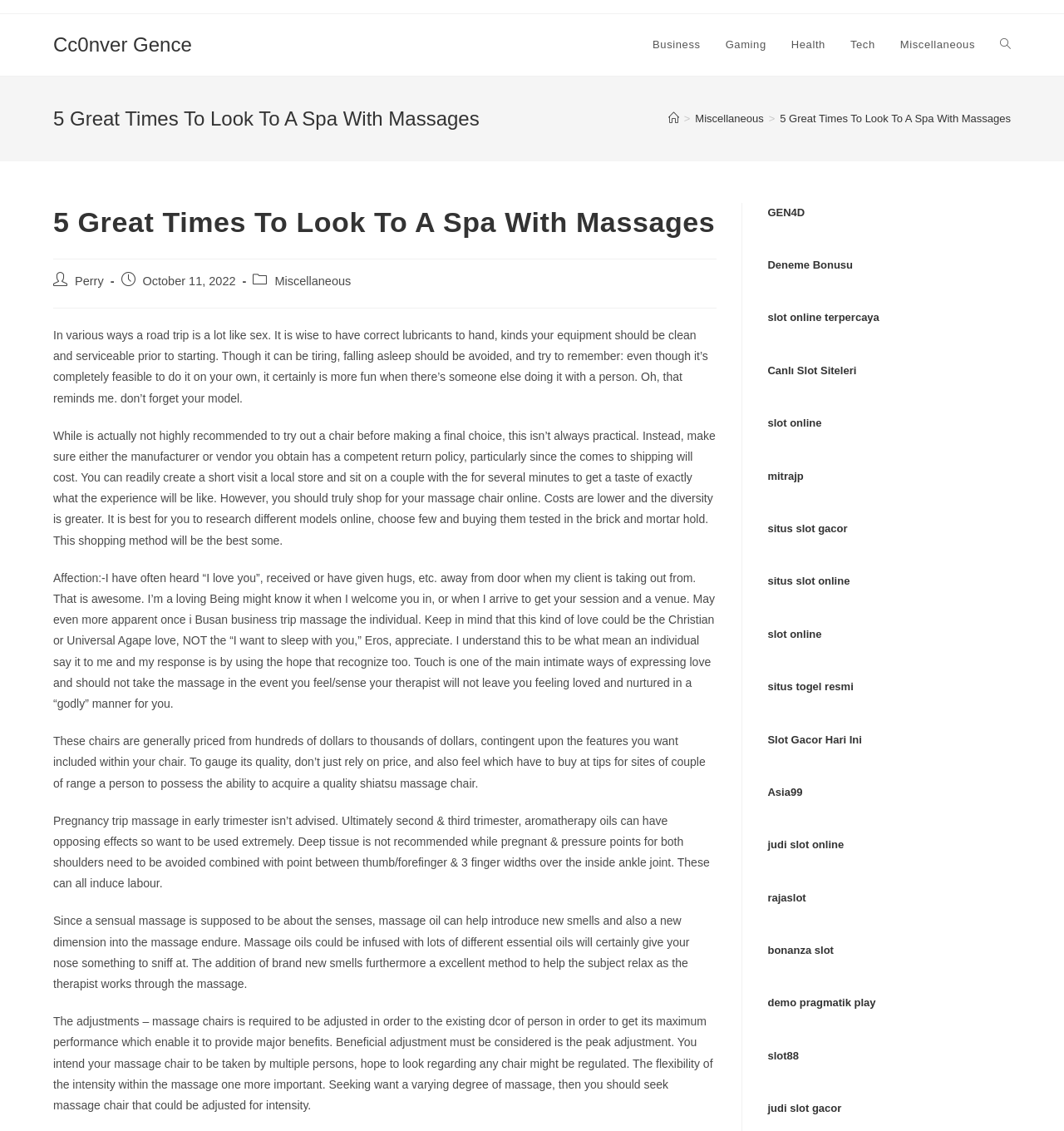Pinpoint the bounding box coordinates of the element that must be clicked to accomplish the following instruction: "Click on the 'Business' link". The coordinates should be in the format of four float numbers between 0 and 1, i.e., [left, top, right, bottom].

[0.602, 0.012, 0.67, 0.067]